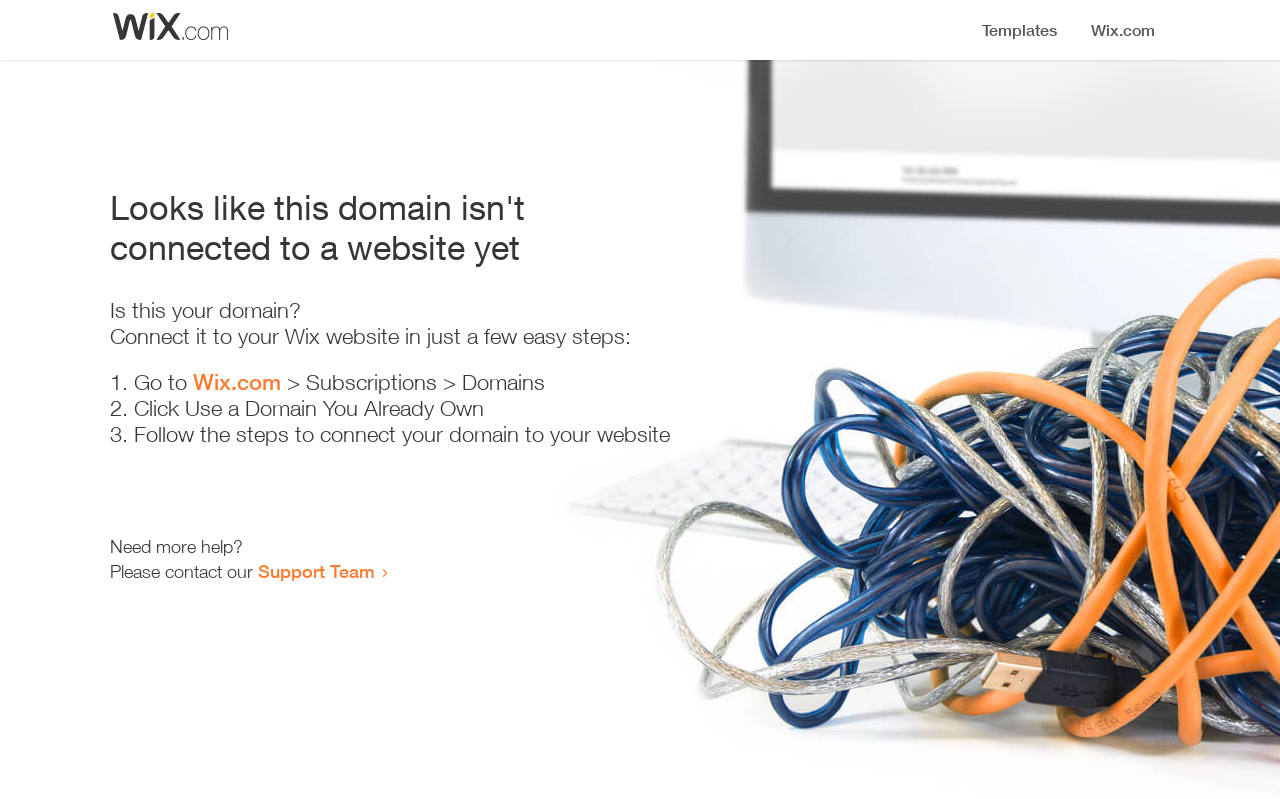Create an elaborate caption that covers all aspects of the webpage.

The webpage appears to be an error page, indicating that a domain is not connected to a website yet. At the top, there is a small image, followed by a heading that states the error message. Below the heading, there is a series of instructions to connect the domain to a Wix website. 

The instructions are presented in a step-by-step format, with three numbered list items. The first step is to go to Wix.com, followed by a link to the website. The second step is to click "Use a Domain You Already Own", and the third step is to follow the instructions to connect the domain to the website. 

At the bottom of the page, there is a message offering additional help, with a link to contact the Support Team. Overall, the page is simple and easy to navigate, with clear instructions and a prominent call to action.